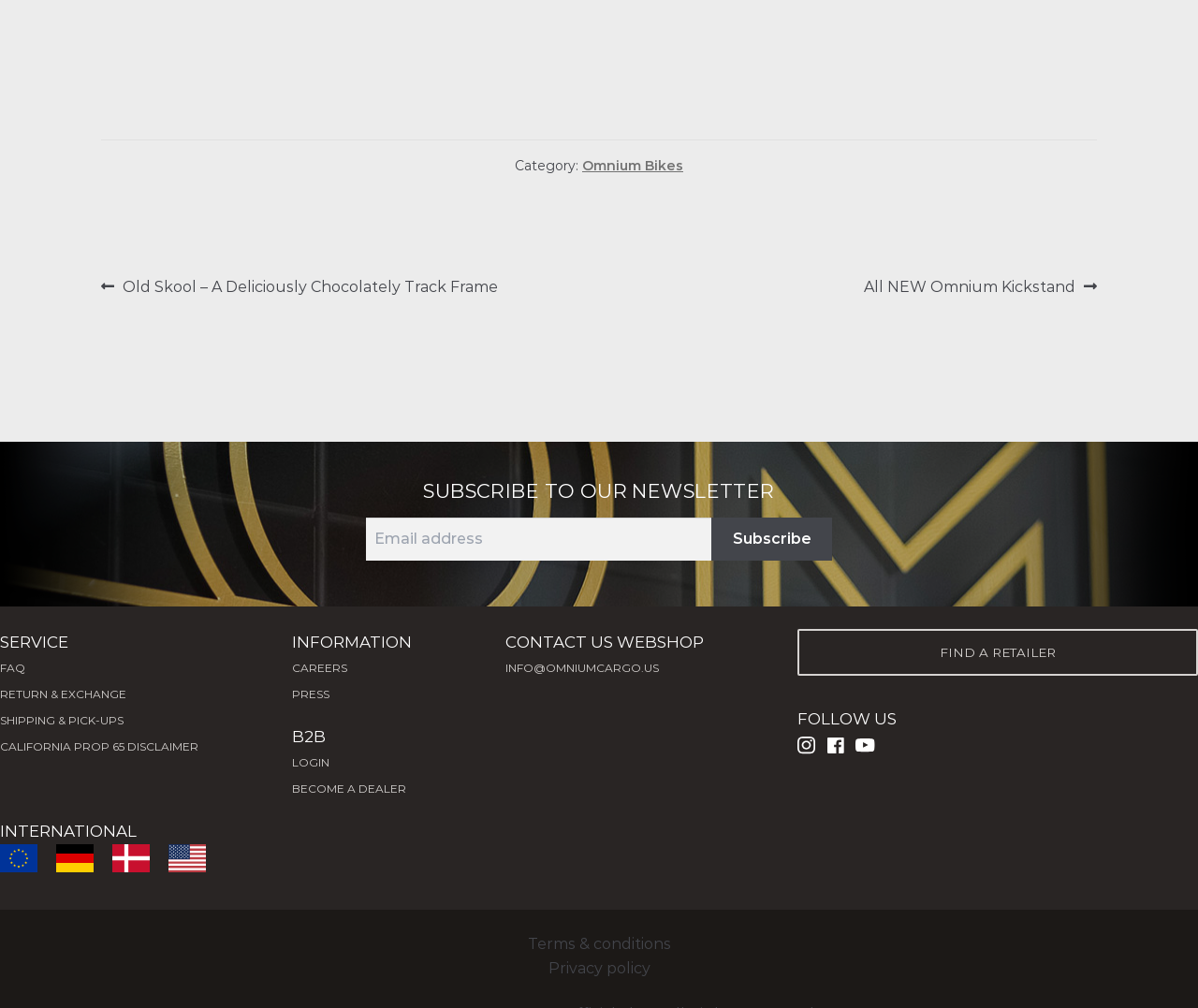Kindly determine the bounding box coordinates for the clickable area to achieve the given instruction: "Subscribe to the newsletter".

[0.305, 0.513, 0.594, 0.556]